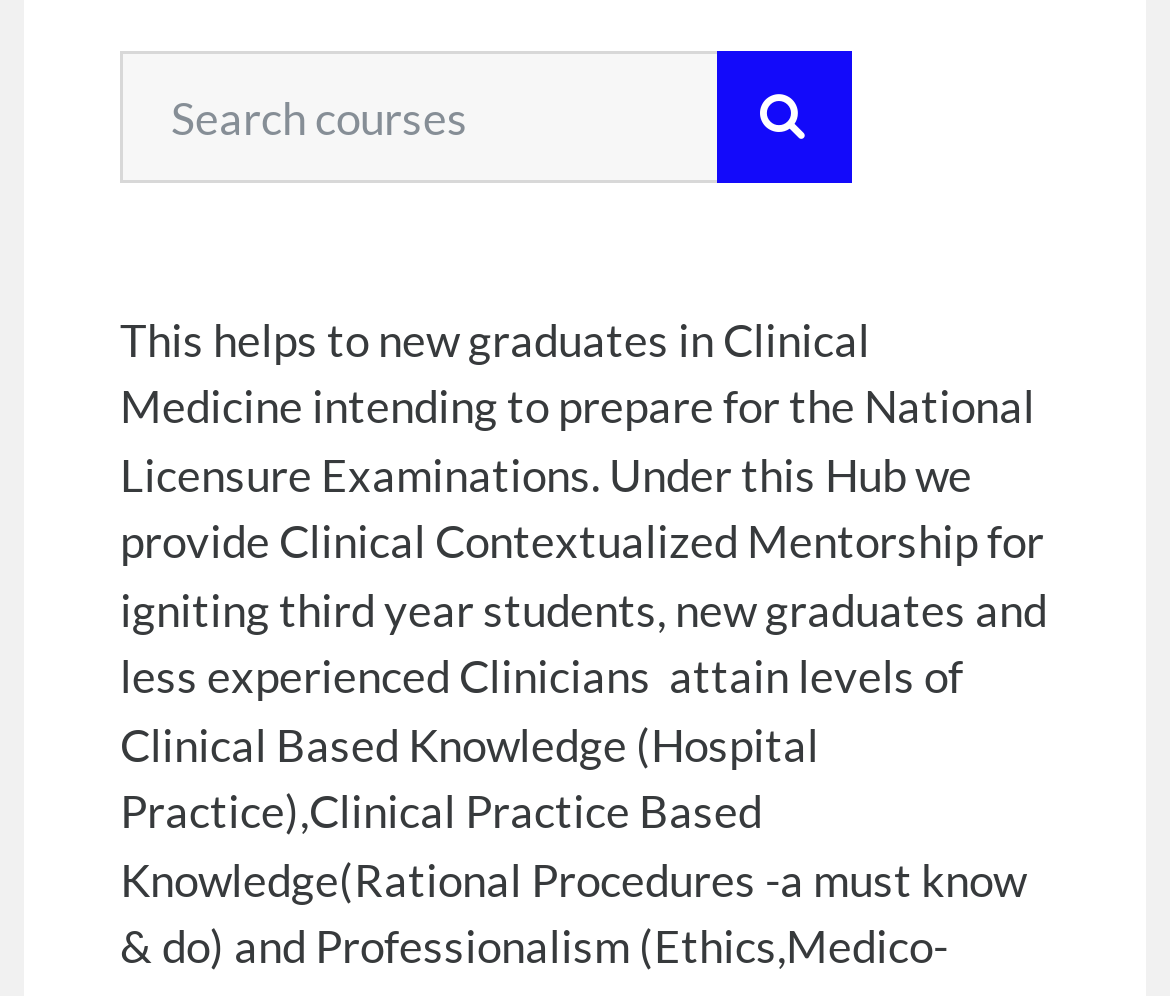Determine the bounding box coordinates of the UI element that matches the following description: "Search courses". The coordinates should be four float numbers between 0 and 1 in the format [left, top, right, bottom].

[0.613, 0.05, 0.728, 0.183]